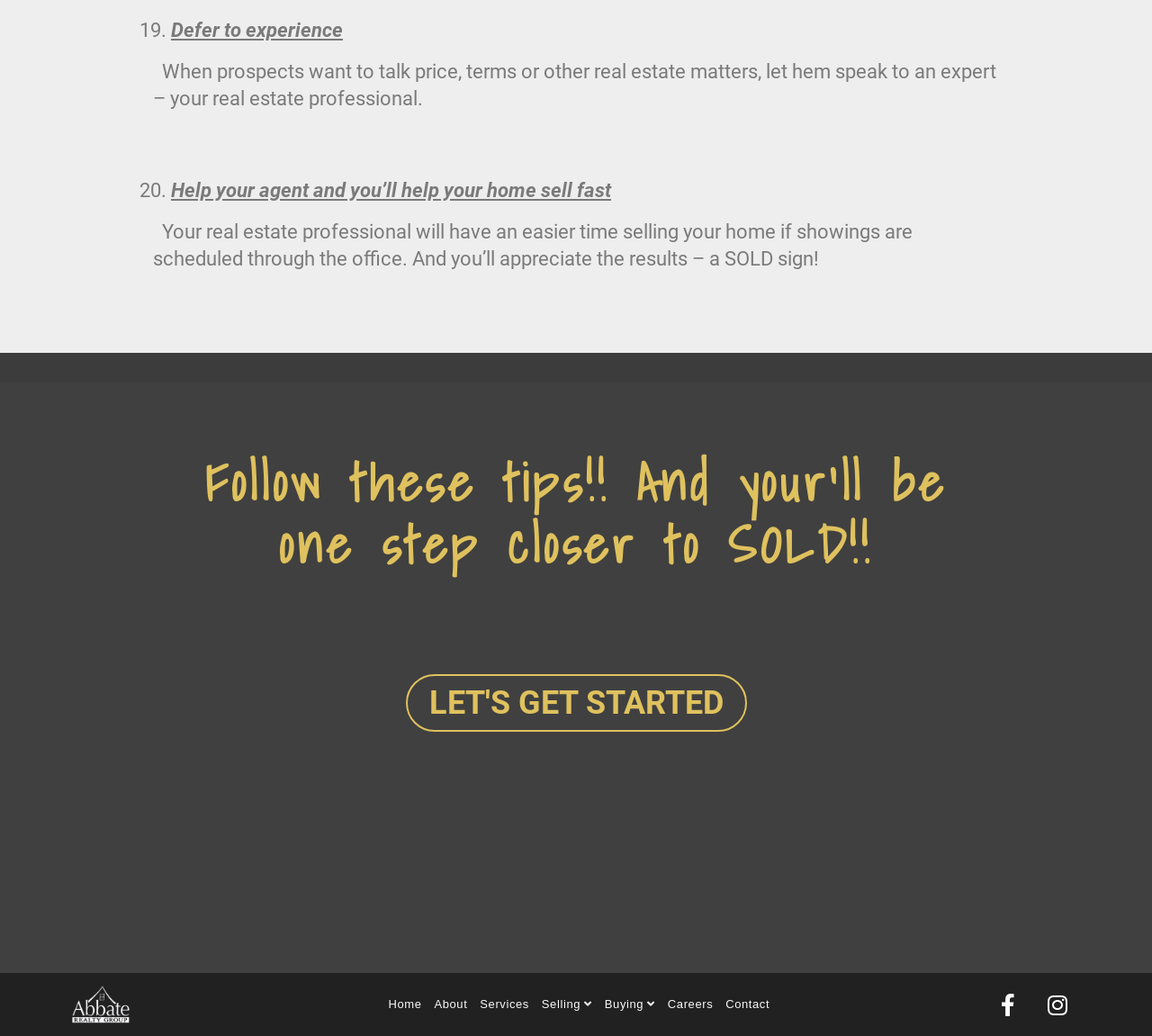What is the call-to-action button text?
Look at the screenshot and provide an in-depth answer.

The call-to-action button text is 'LET'S GET STARTED' which is located in the button element with bounding box coordinates [0.352, 0.651, 0.648, 0.706]. This button is likely to initiate the process of selling a home.